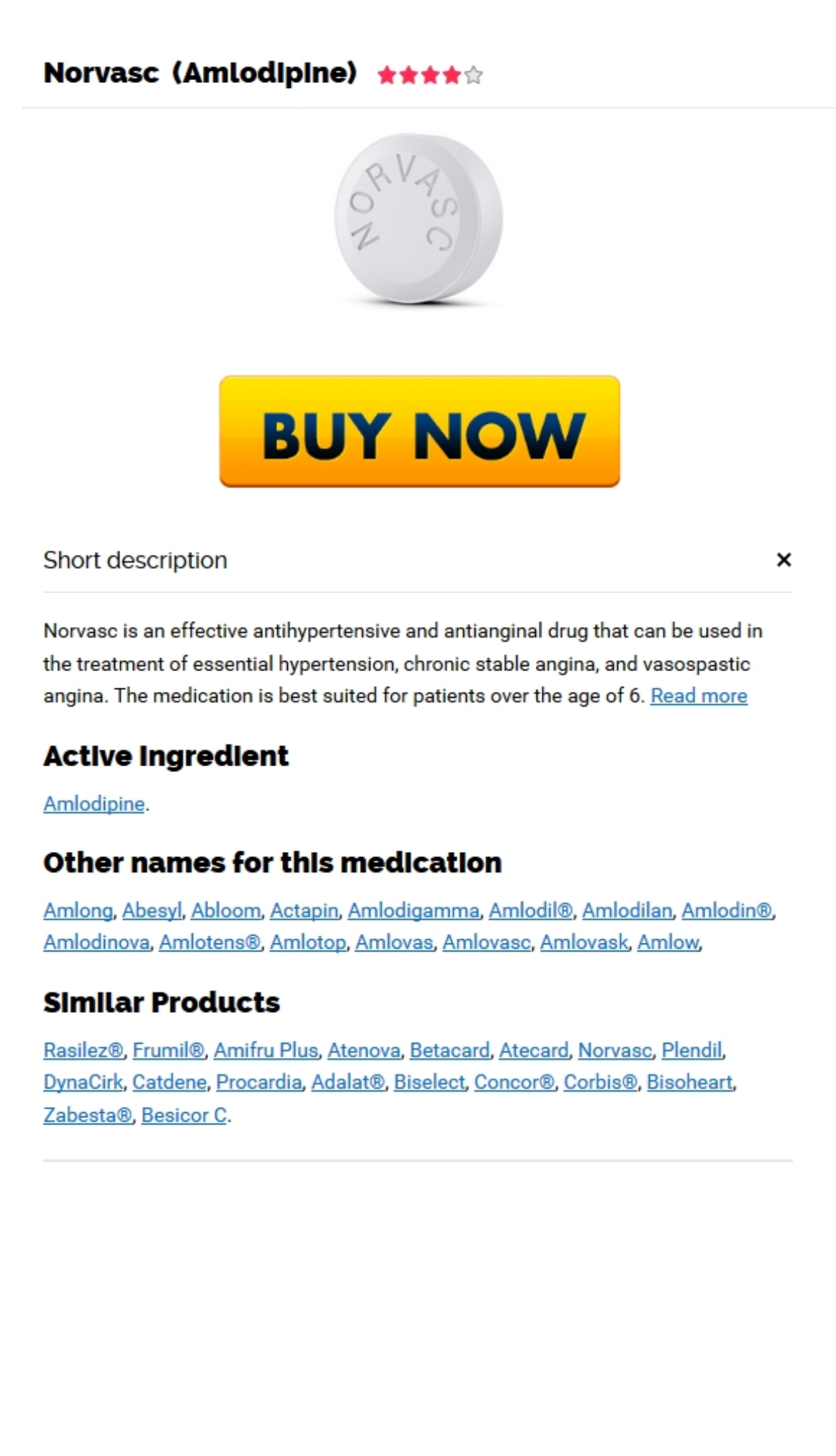Can you determine the main header of this webpage?

Purchase Generic Norvasc Norway